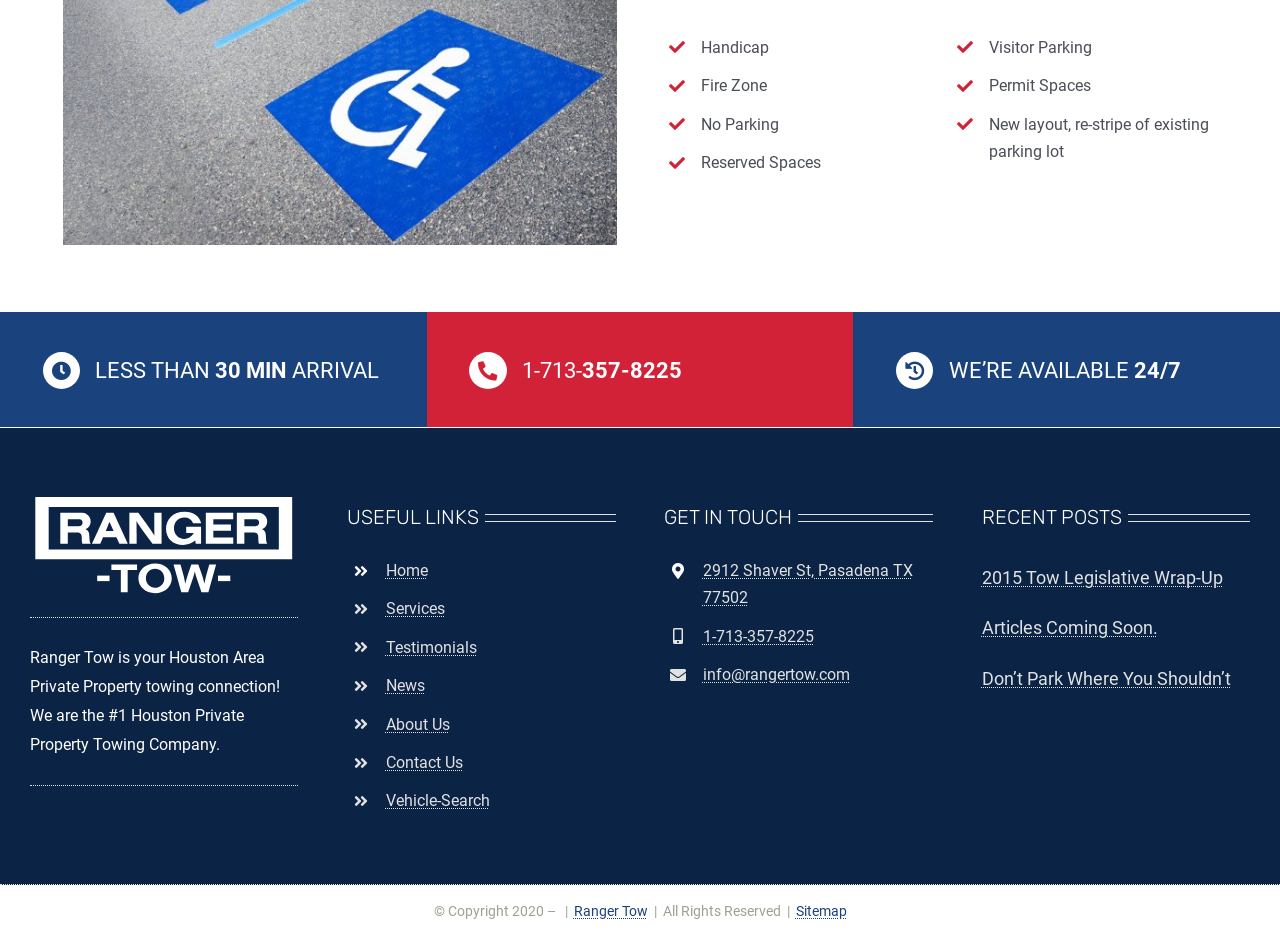Look at the image and answer the question in detail:
What is the address of the company?

The address is mentioned in the section 'GET IN TOUCH'.